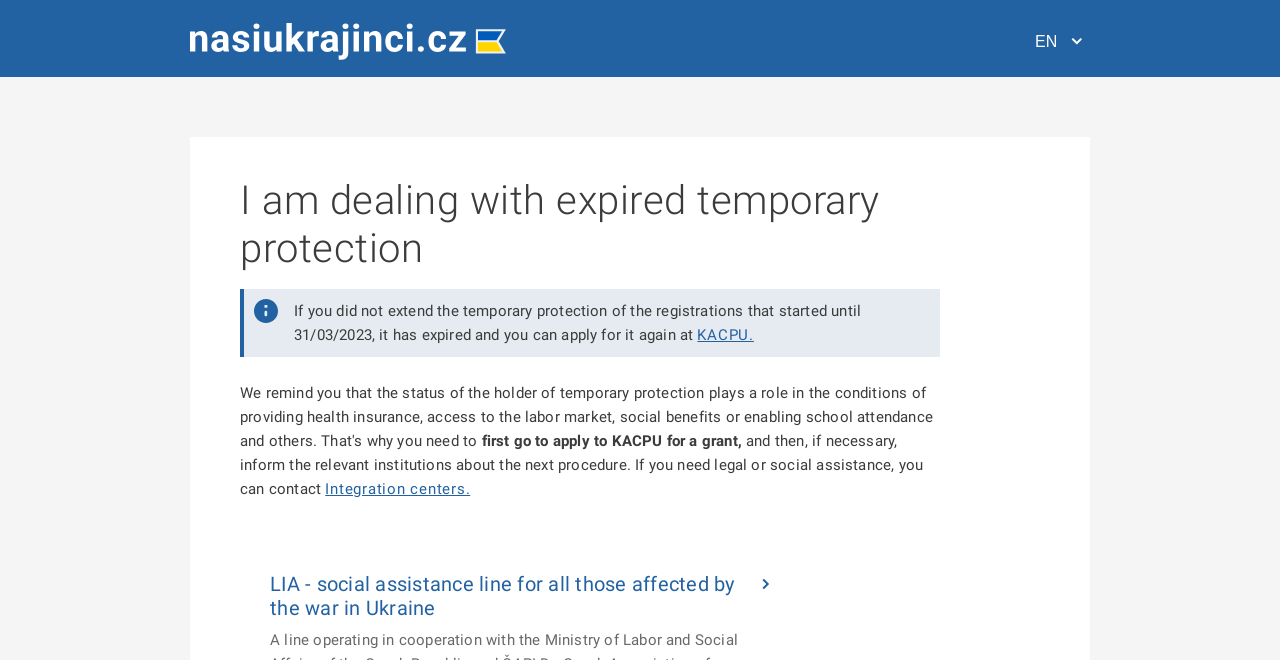Please answer the following question using a single word or phrase: 
What is the recommended first step to get temporary protection again?

Apply to KACPU